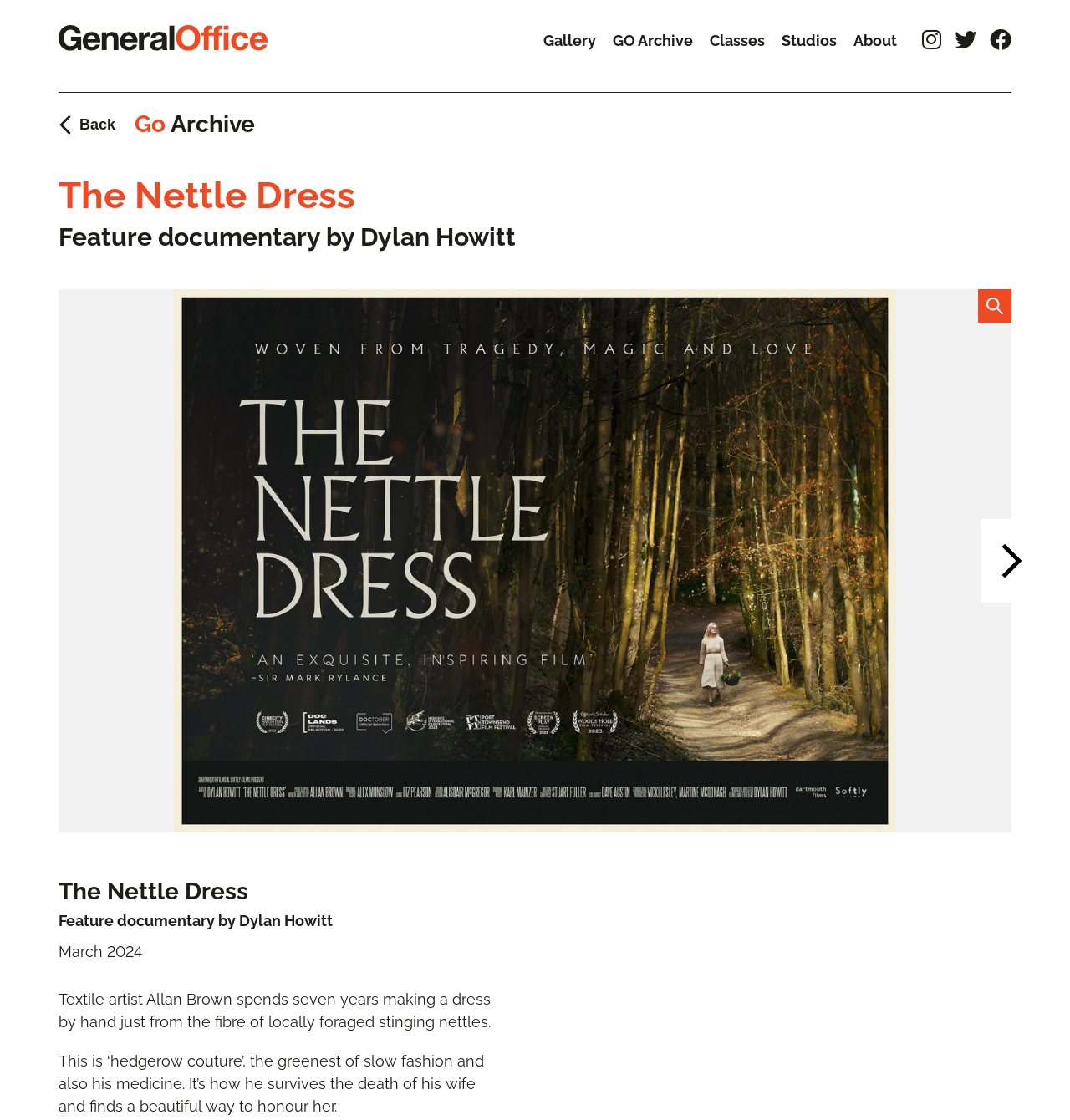Please provide the bounding box coordinates for the UI element as described: "Classes". The coordinates must be four floats between 0 and 1, represented as [left, top, right, bottom].

[0.655, 0.022, 0.723, 0.051]